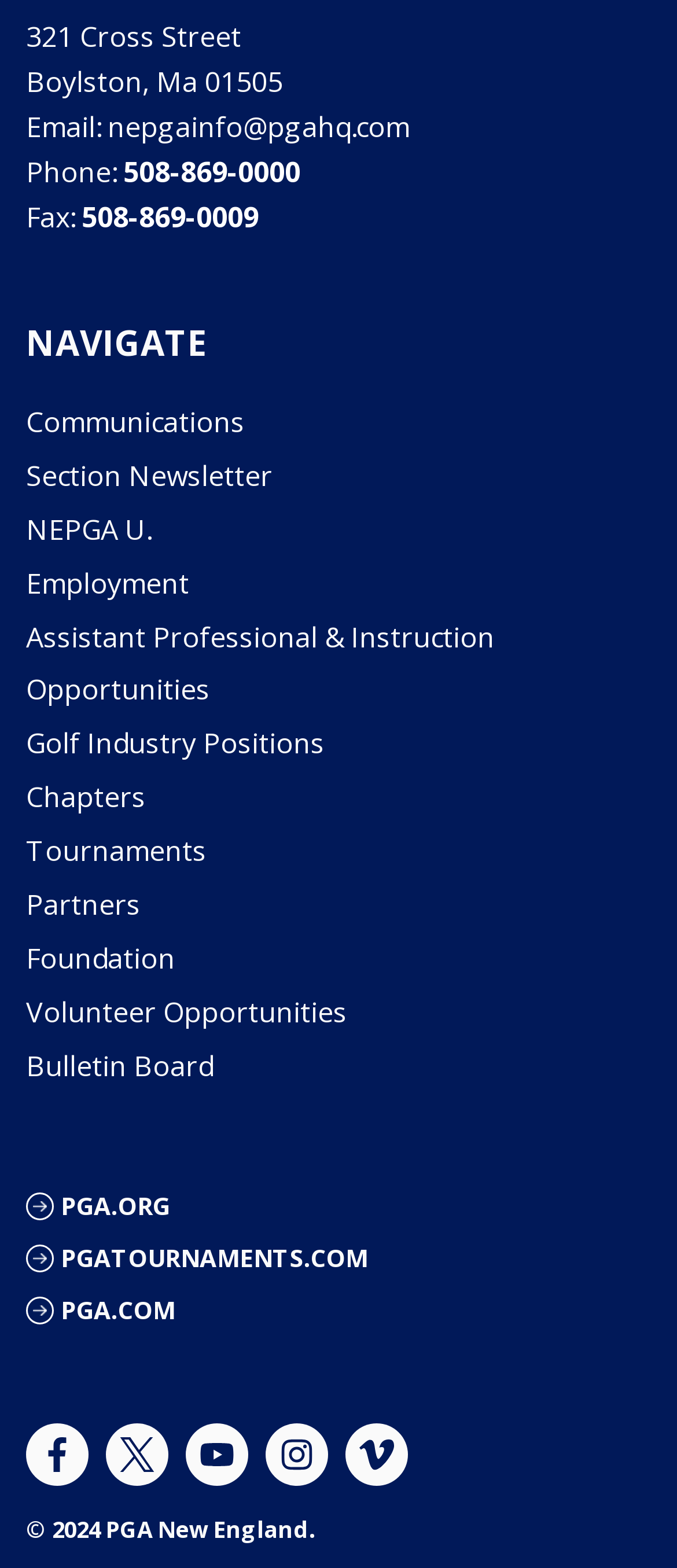Based on the description "title="Twitter"", find the bounding box of the specified UI element.

[0.156, 0.908, 0.249, 0.948]